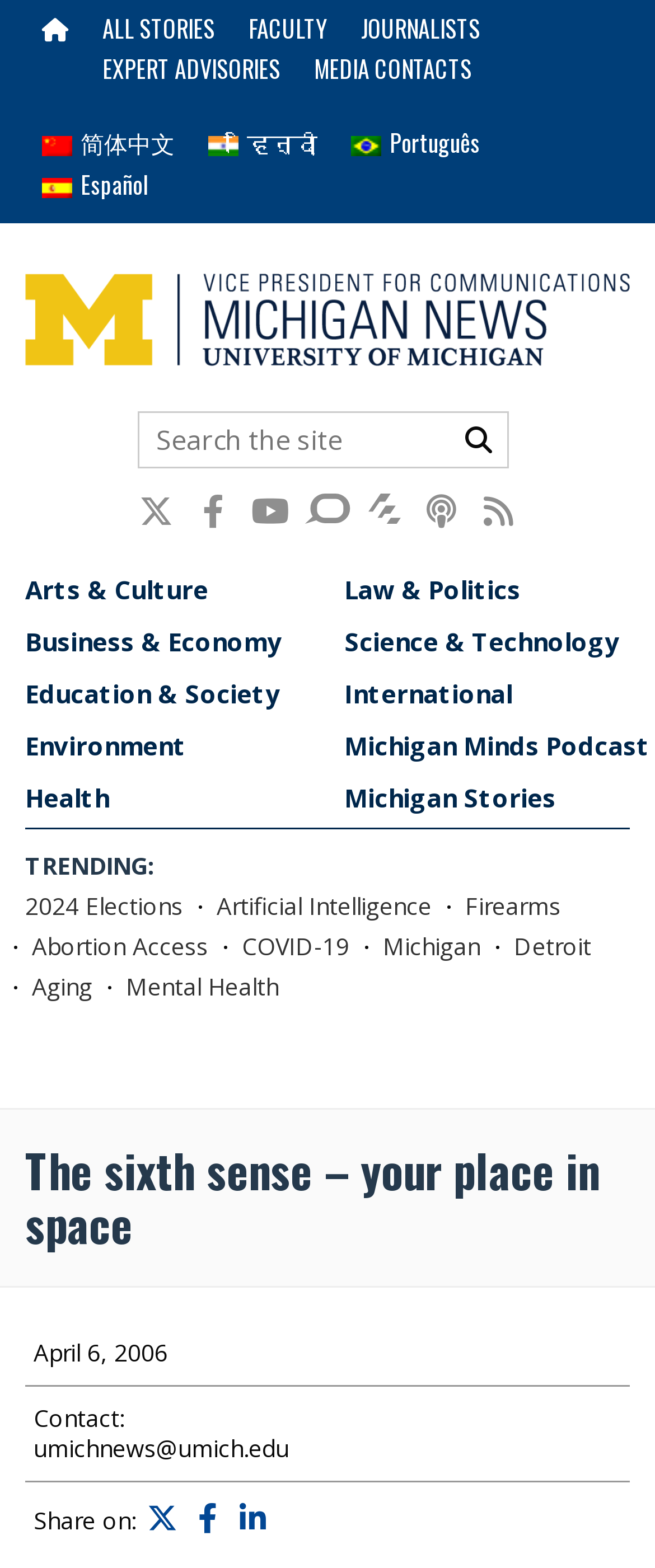Pinpoint the bounding box coordinates of the element that must be clicked to accomplish the following instruction: "View University of Michigan News". The coordinates should be in the format of four float numbers between 0 and 1, i.e., [left, top, right, bottom].

[0.038, 0.174, 0.962, 0.233]